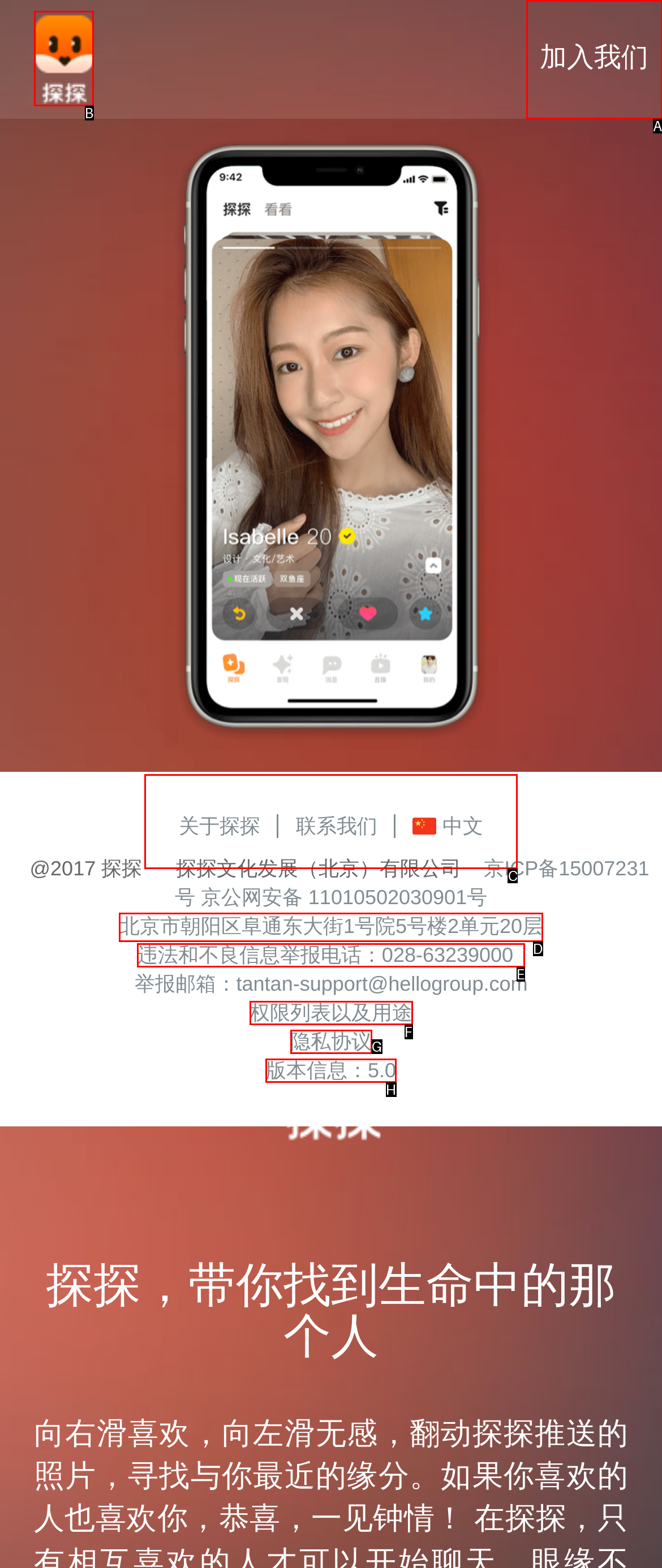From the given choices, which option should you click to complete this task: download the app? Answer with the letter of the correct option.

C